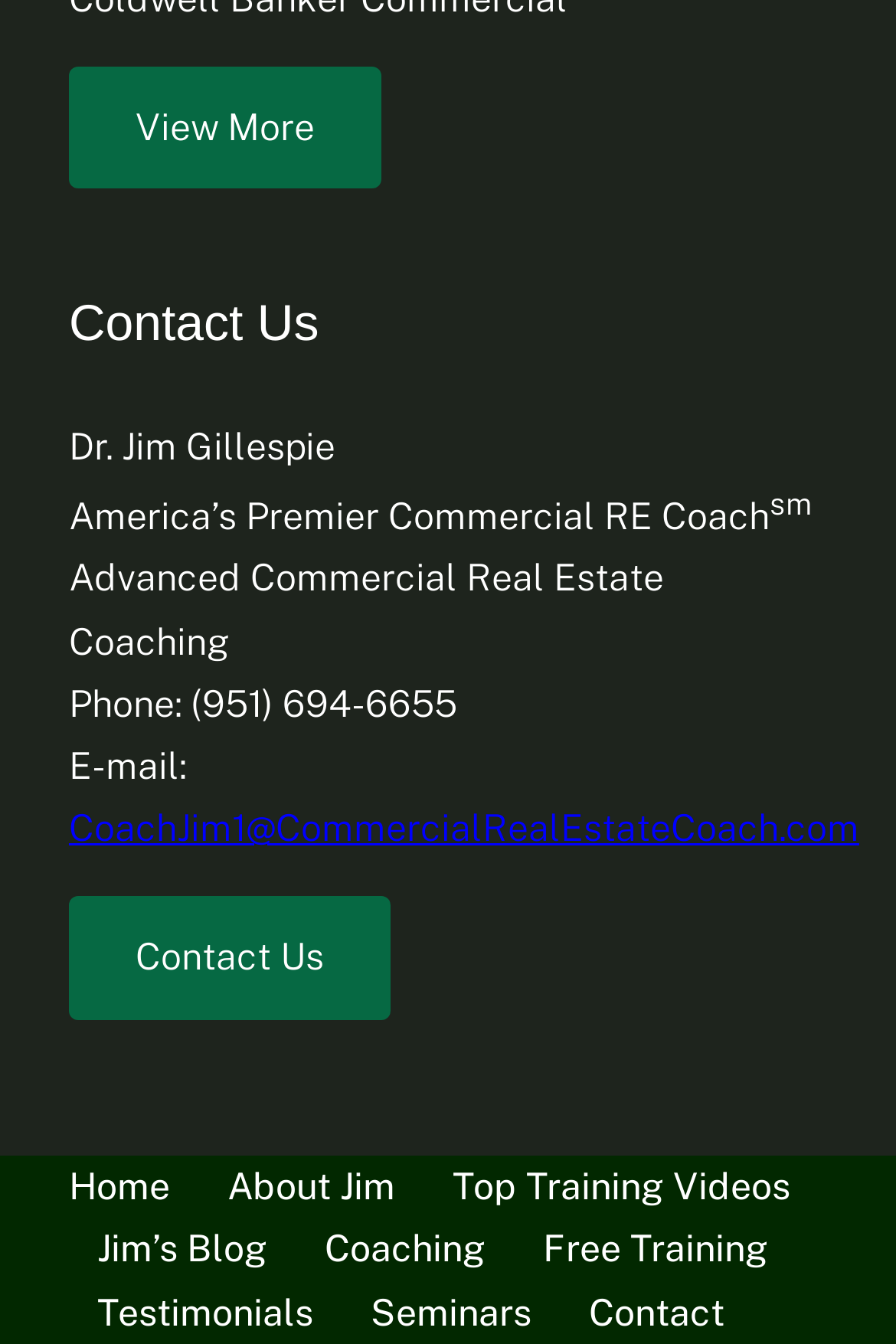What is the phone number of the coach?
From the image, provide a succinct answer in one word or a short phrase.

(951) 694-6655